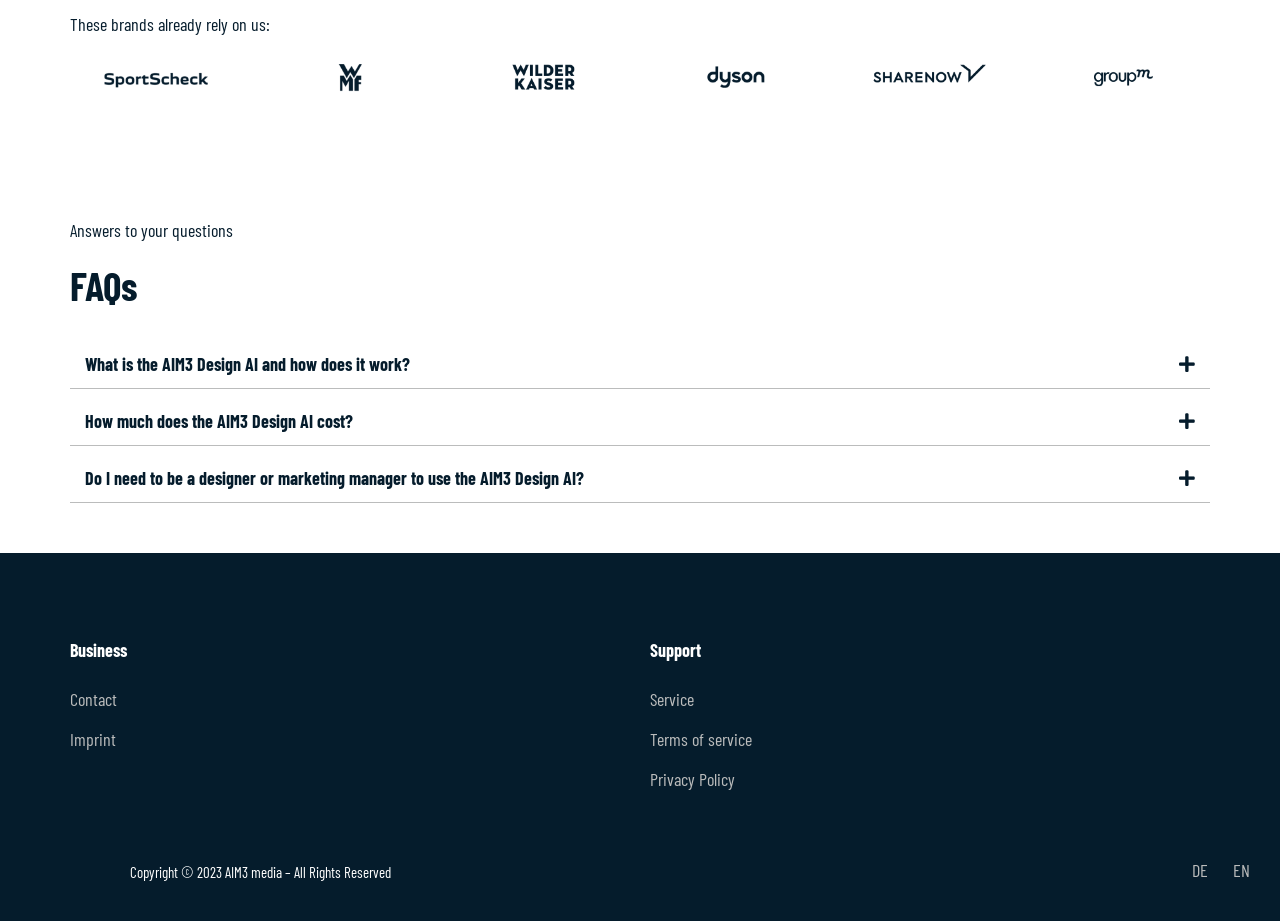What is the last link in the 'Support' section?
Look at the image and answer with only one word or phrase.

Privacy Policy